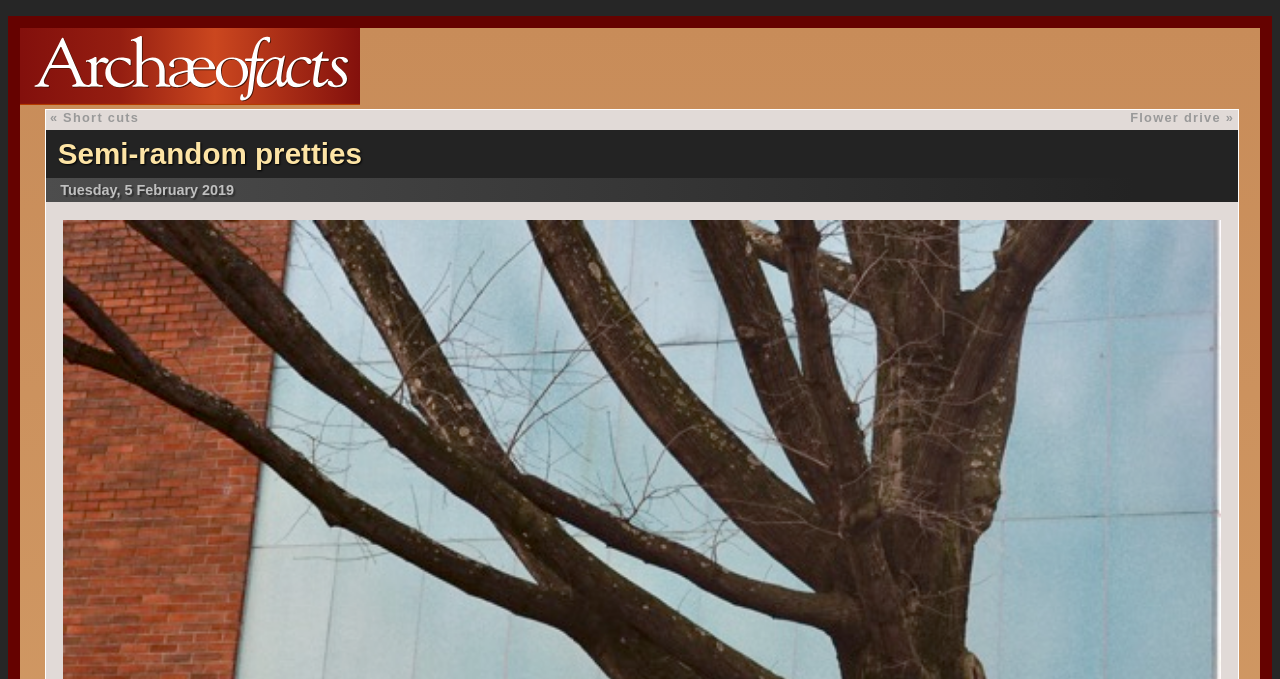What is the date displayed on the webpage?
Please use the visual content to give a single word or phrase answer.

Tuesday, 5 February 2019